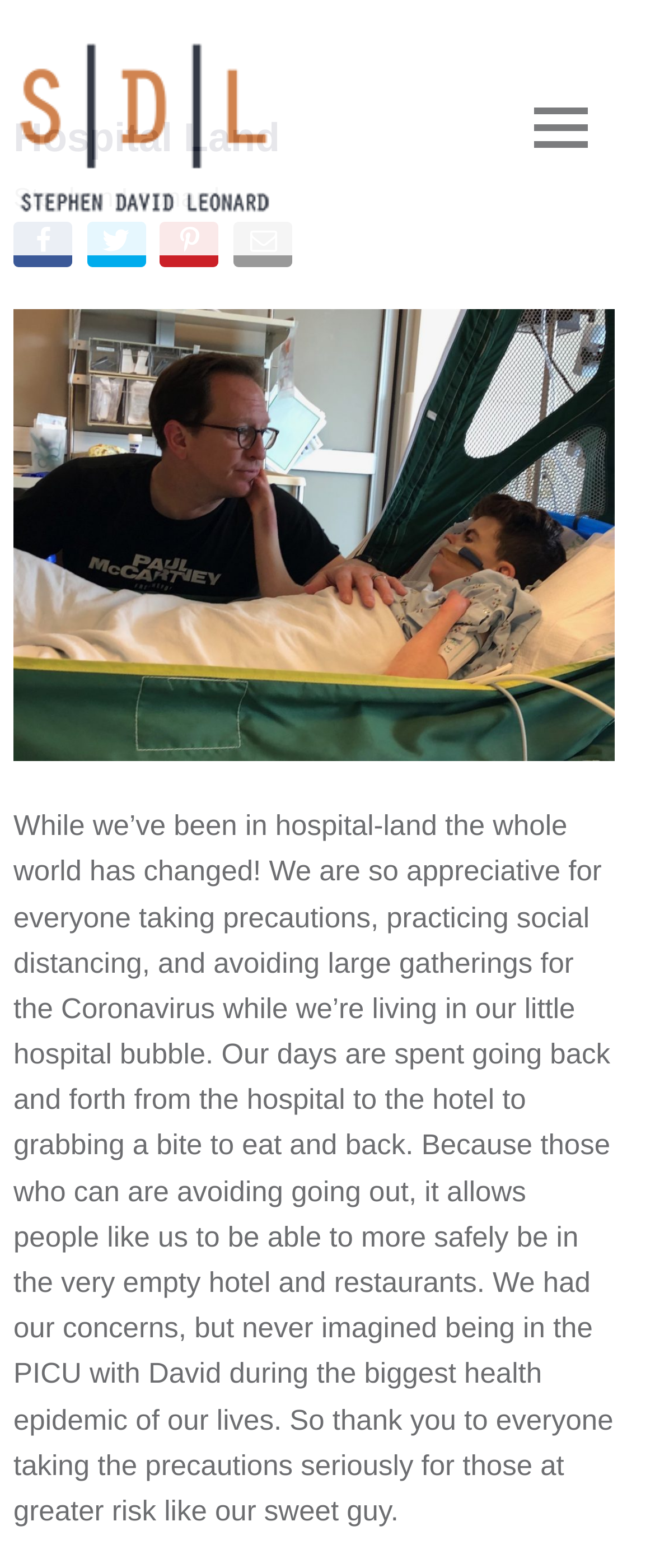Identify the bounding box coordinates of the element that should be clicked to fulfill this task: "Read the latest post". The coordinates should be provided as four float numbers between 0 and 1, i.e., [left, top, right, bottom].

[0.021, 0.118, 0.306, 0.136]